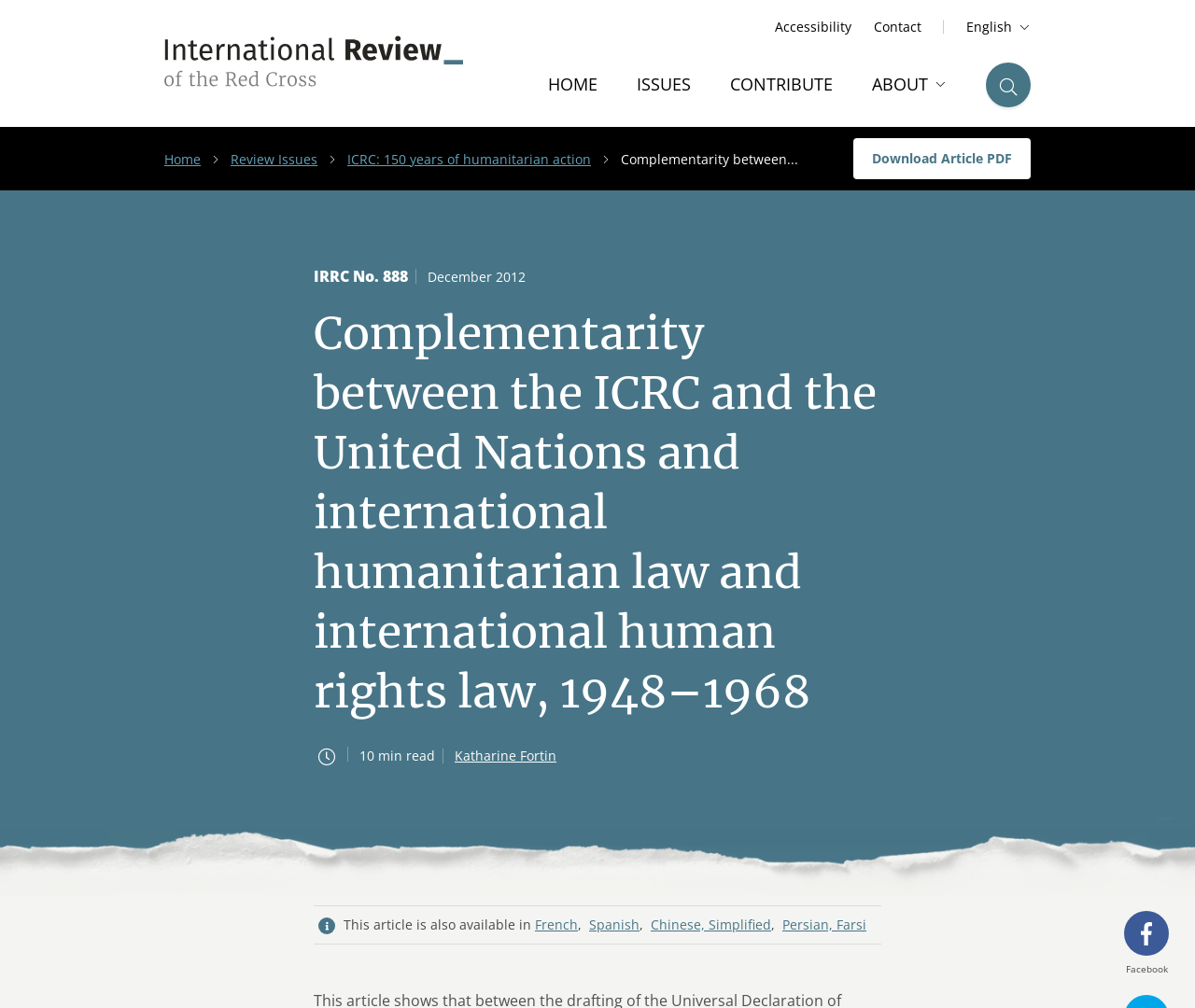Carefully examine the image and provide an in-depth answer to the question: What is the name of the publication?

I found the answer by looking at the top-left corner of the webpage, where it says 'INTERNATIONAL REVIEW OF THE RED CROSS' in a link format.